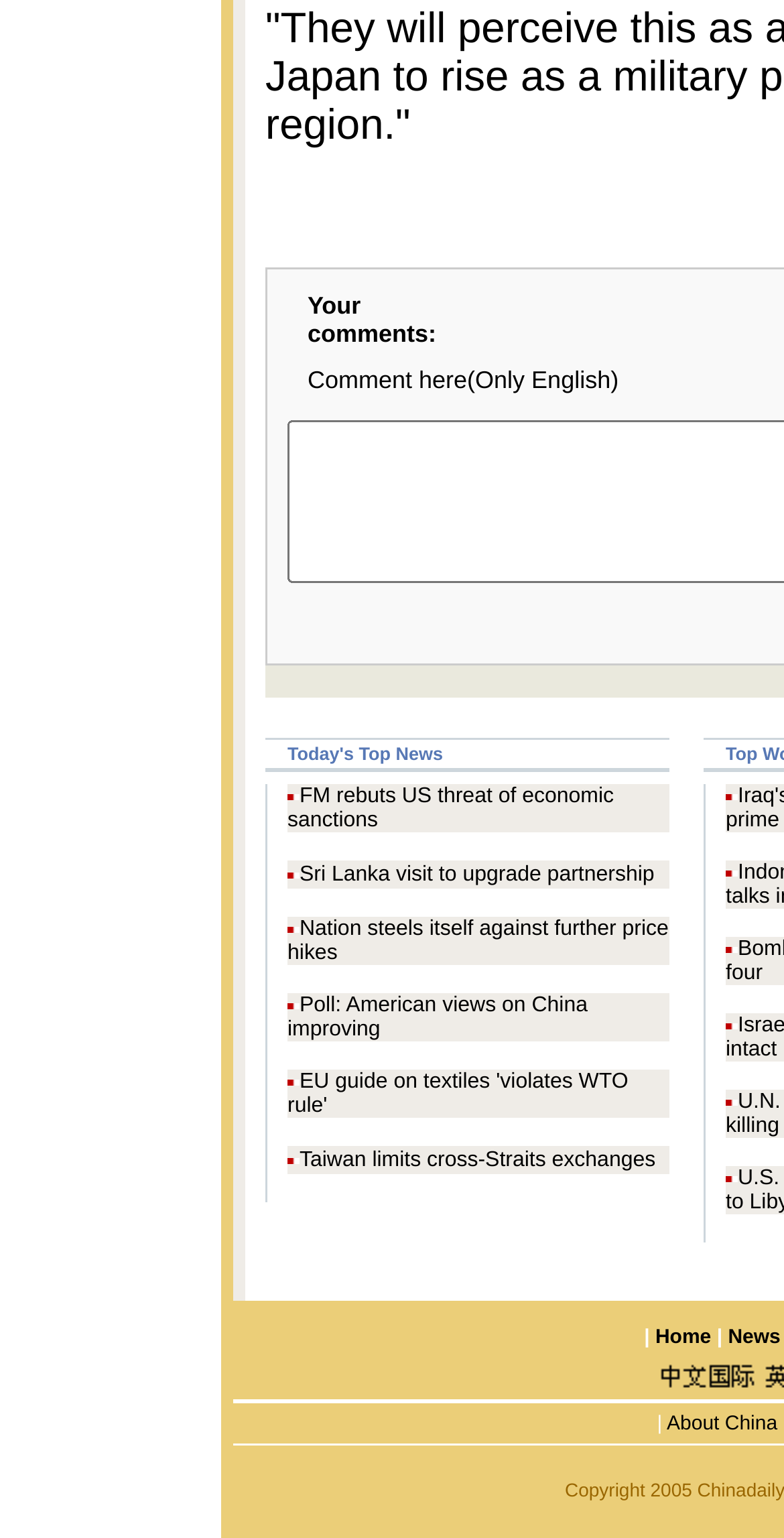Can you give a detailed response to the following question using the information from the image? What is the title of the section below the news articles?

I looked at the layout table cell with the text 'Today's Top News' which is located below the news articles and appears to be a section title.